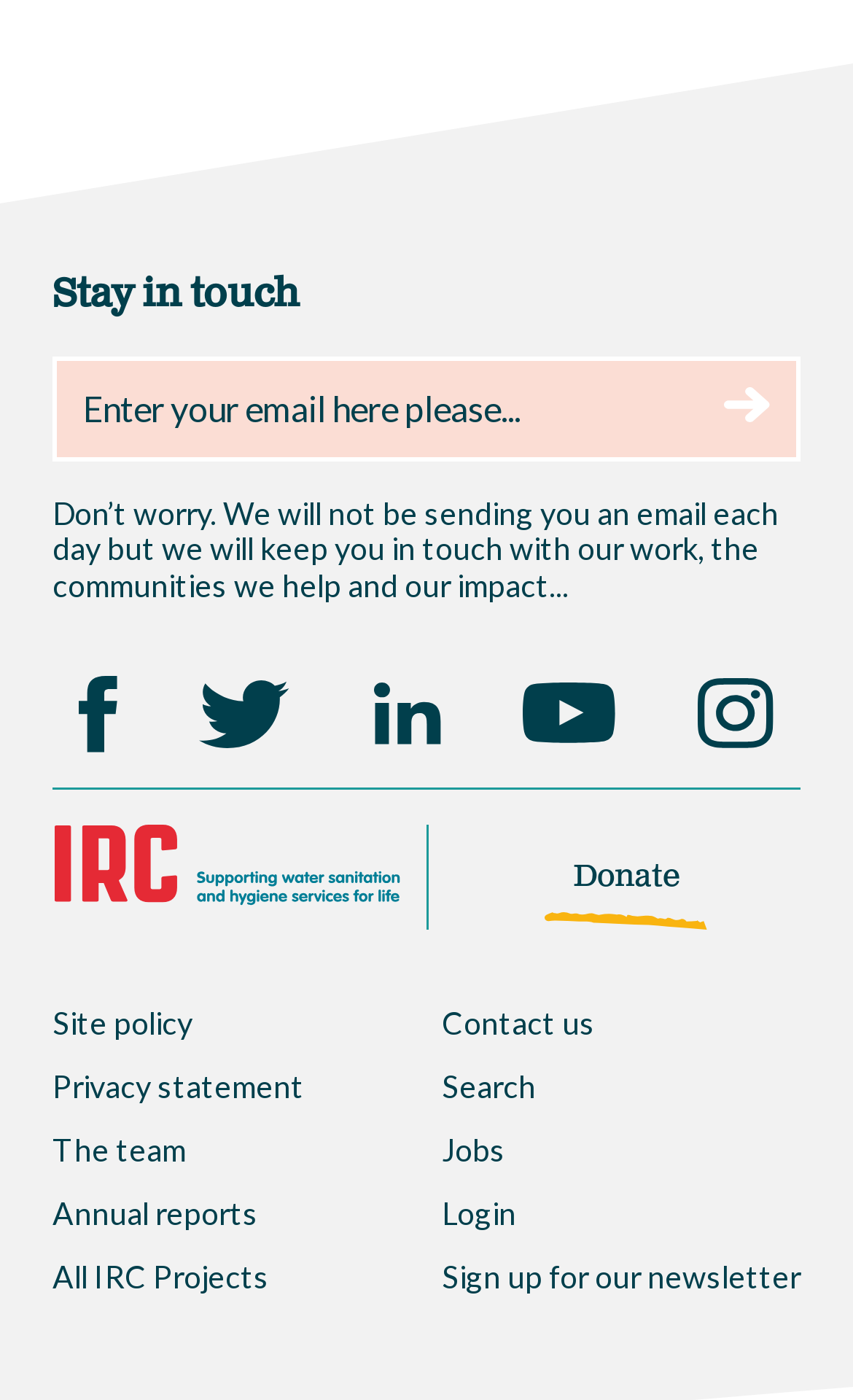What is the last link in the bottom section?
Could you answer the question in a detailed manner, providing as much information as possible?

The bottom section of the webpage has several links, including 'Contact us', 'Search', 'Jobs', 'Login', and 'Sign up for our newsletter'. The last link in this section is 'Sign up for our newsletter'.